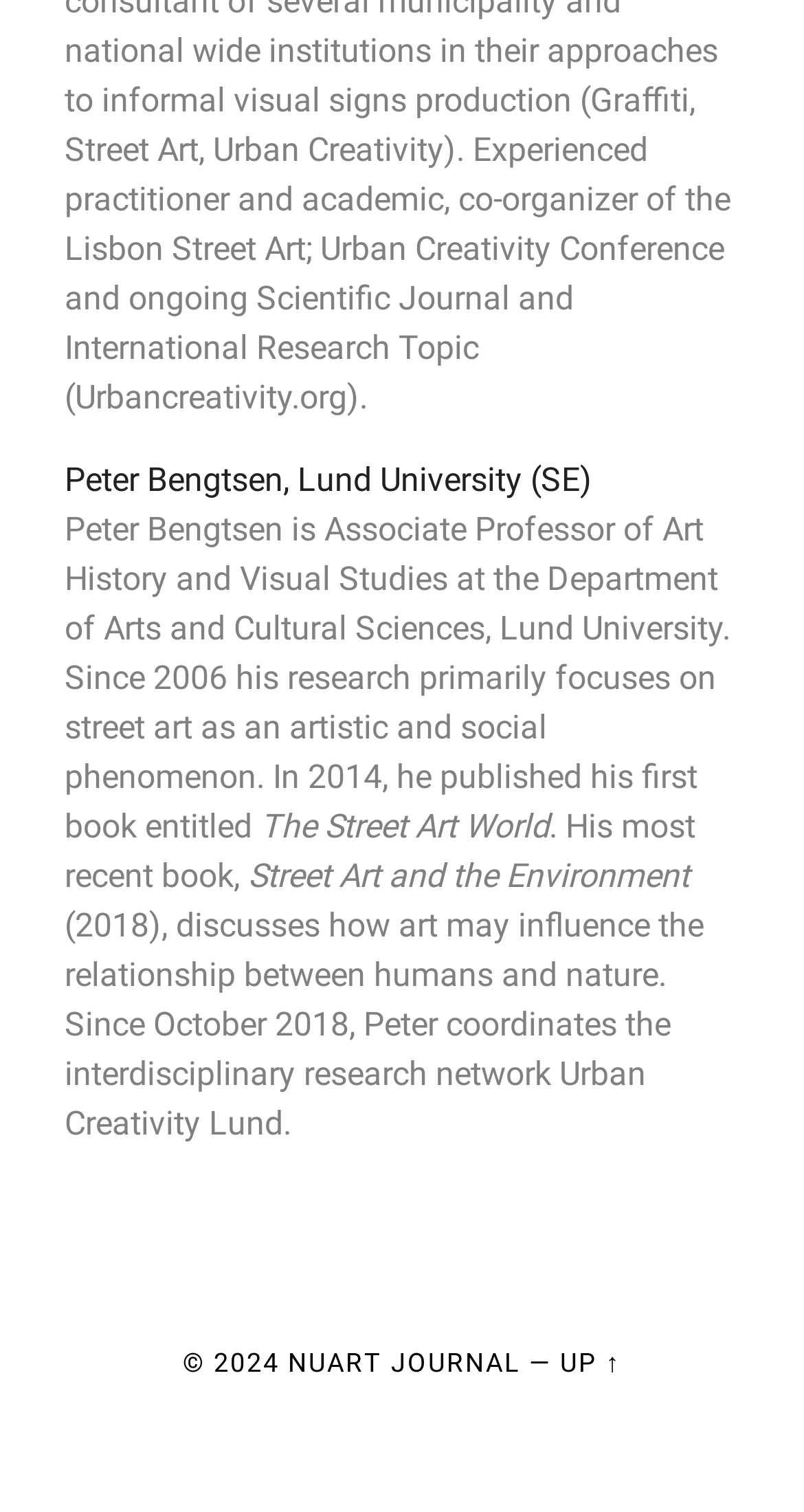What is the copyright year of the webpage?
Identify the answer in the screenshot and reply with a single word or phrase.

2024